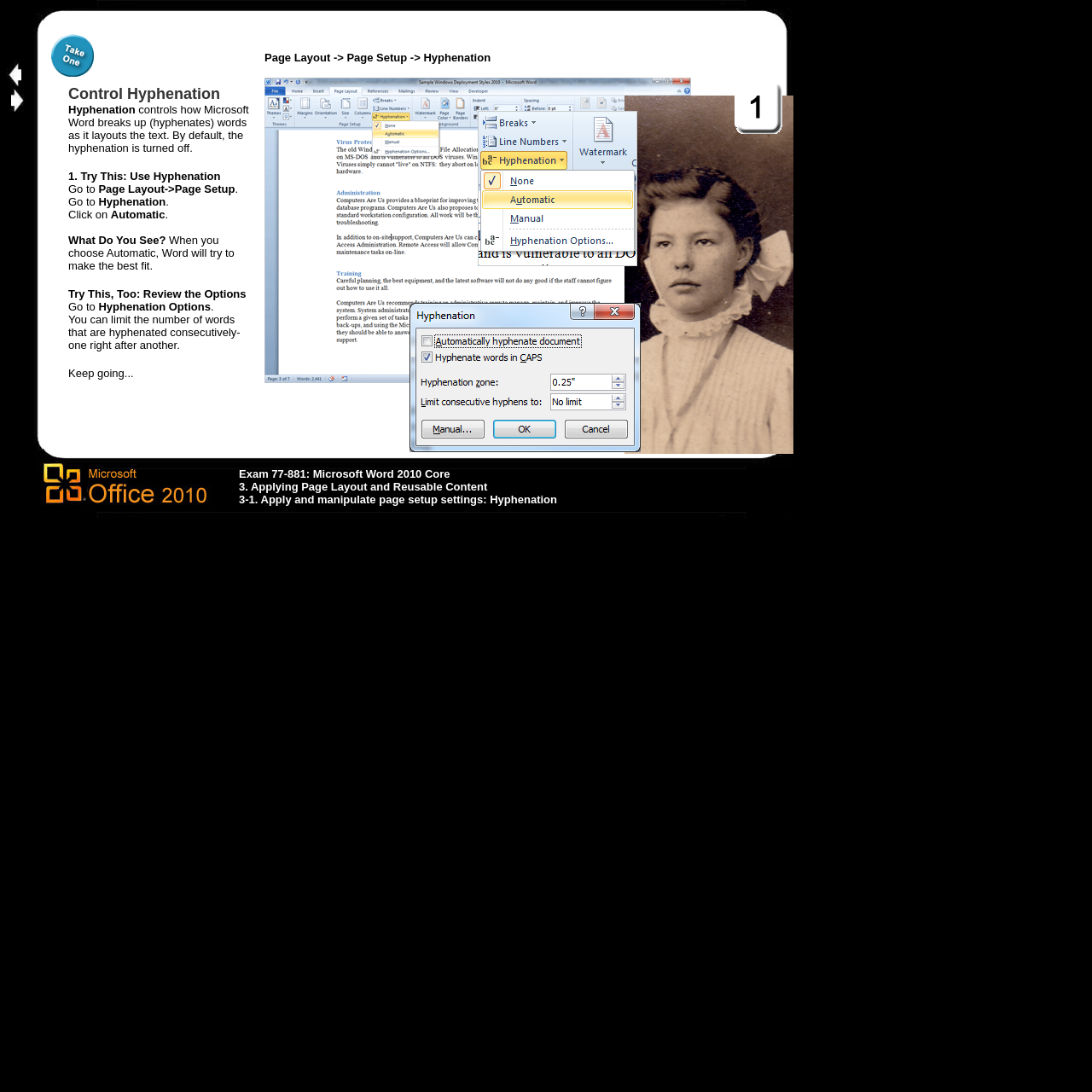What is the default hyphenation setting in Microsoft Word?
Please give a detailed and elaborate answer to the question based on the image.

According to the webpage, the default hyphenation setting in Microsoft Word is turned off. This is mentioned in the text 'By default, the hyphenation is turned off.'